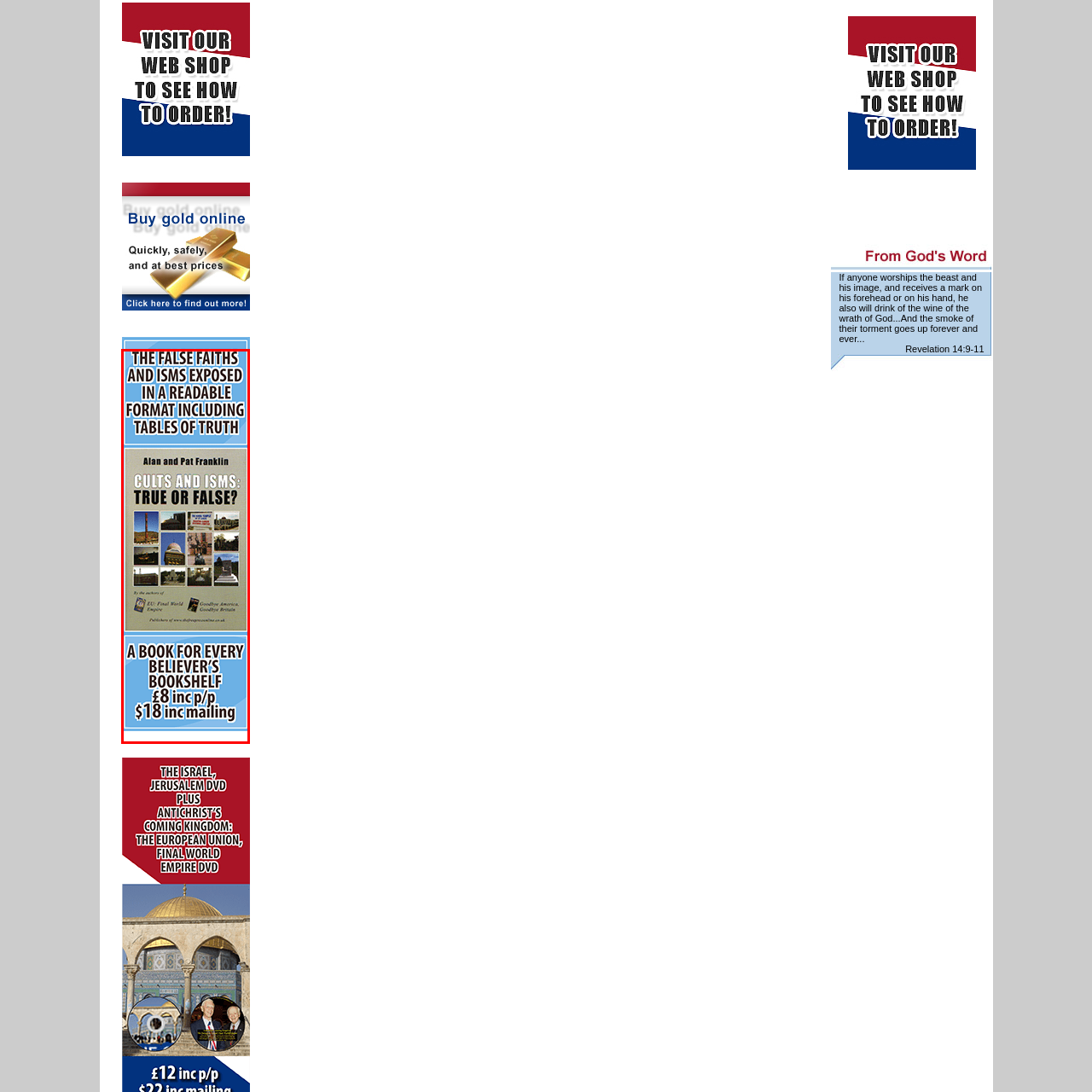View the section of the image outlined in red, What is the purpose of the book? Provide your response in a single word or brief phrase.

Exposing false faiths and isms